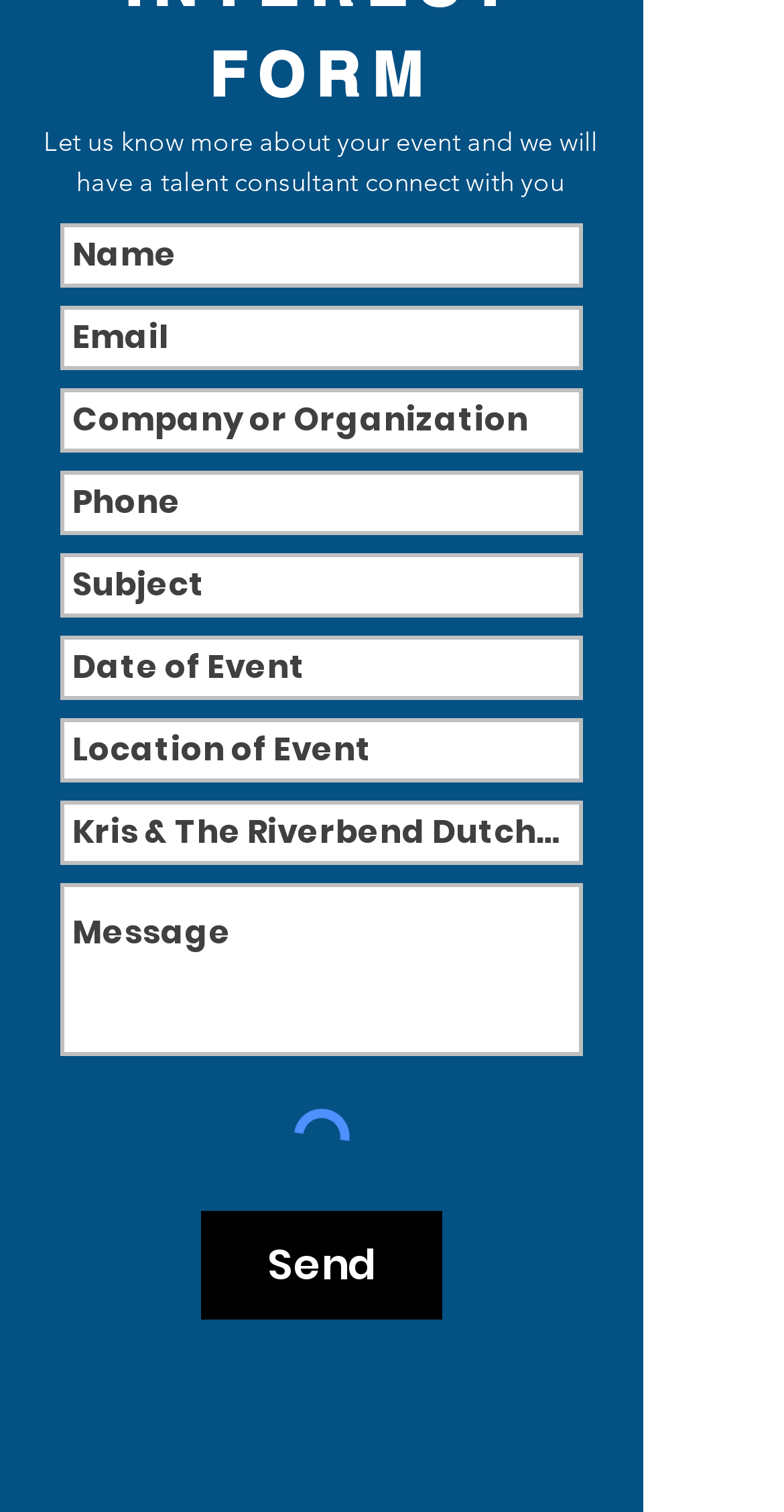Please identify the bounding box coordinates of where to click in order to follow the instruction: "Type your company or organization".

[0.077, 0.257, 0.744, 0.3]